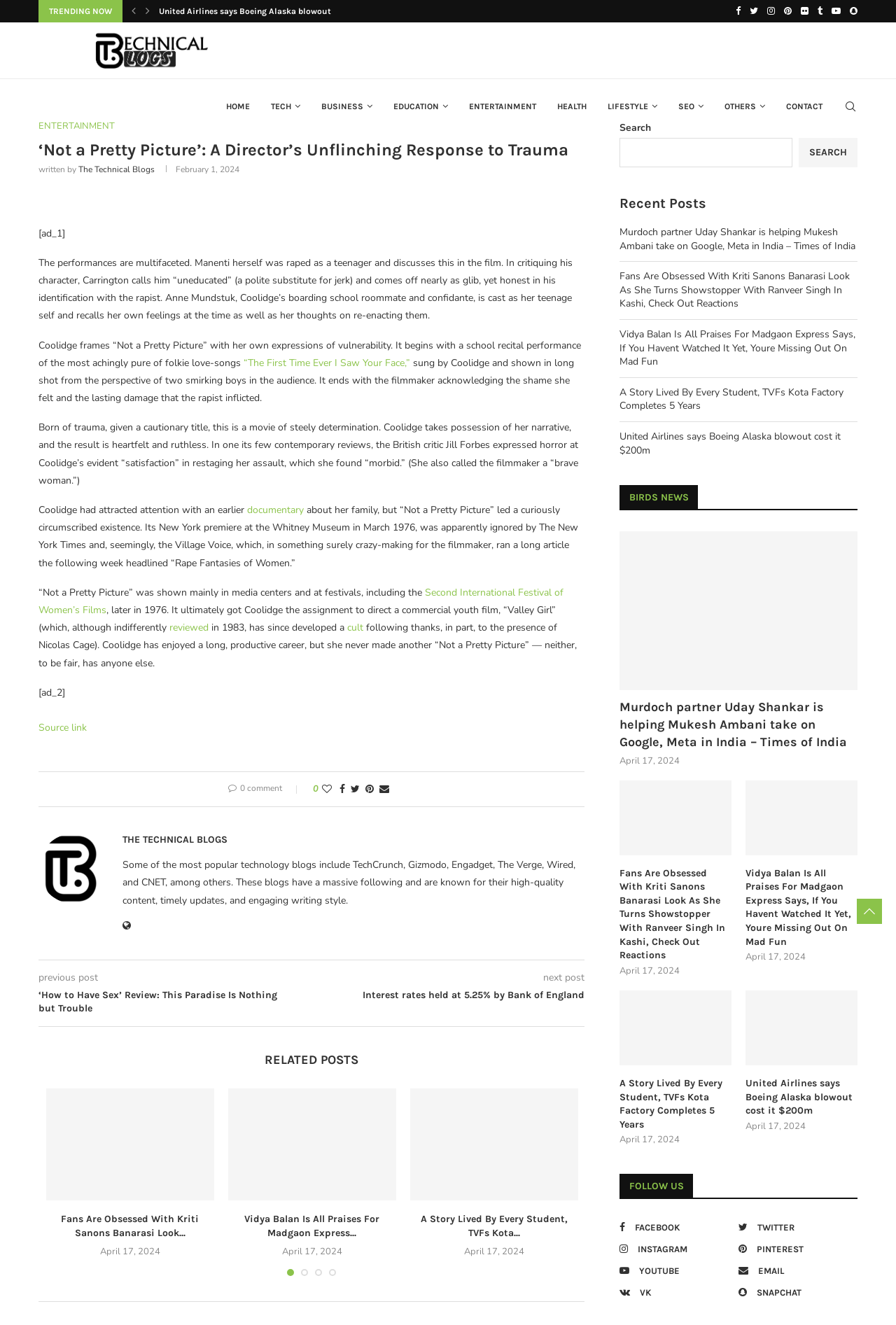What is the category of the article?
From the details in the image, provide a complete and detailed answer to the question.

I determined the category of the article by looking at the navigation menu at the top of the webpage, which includes categories such as TECH, BUSINESS, EDUCATION, and ENTERTAINMENT. The article's content and title suggest that it belongs to the ENTERTAINMENT category.